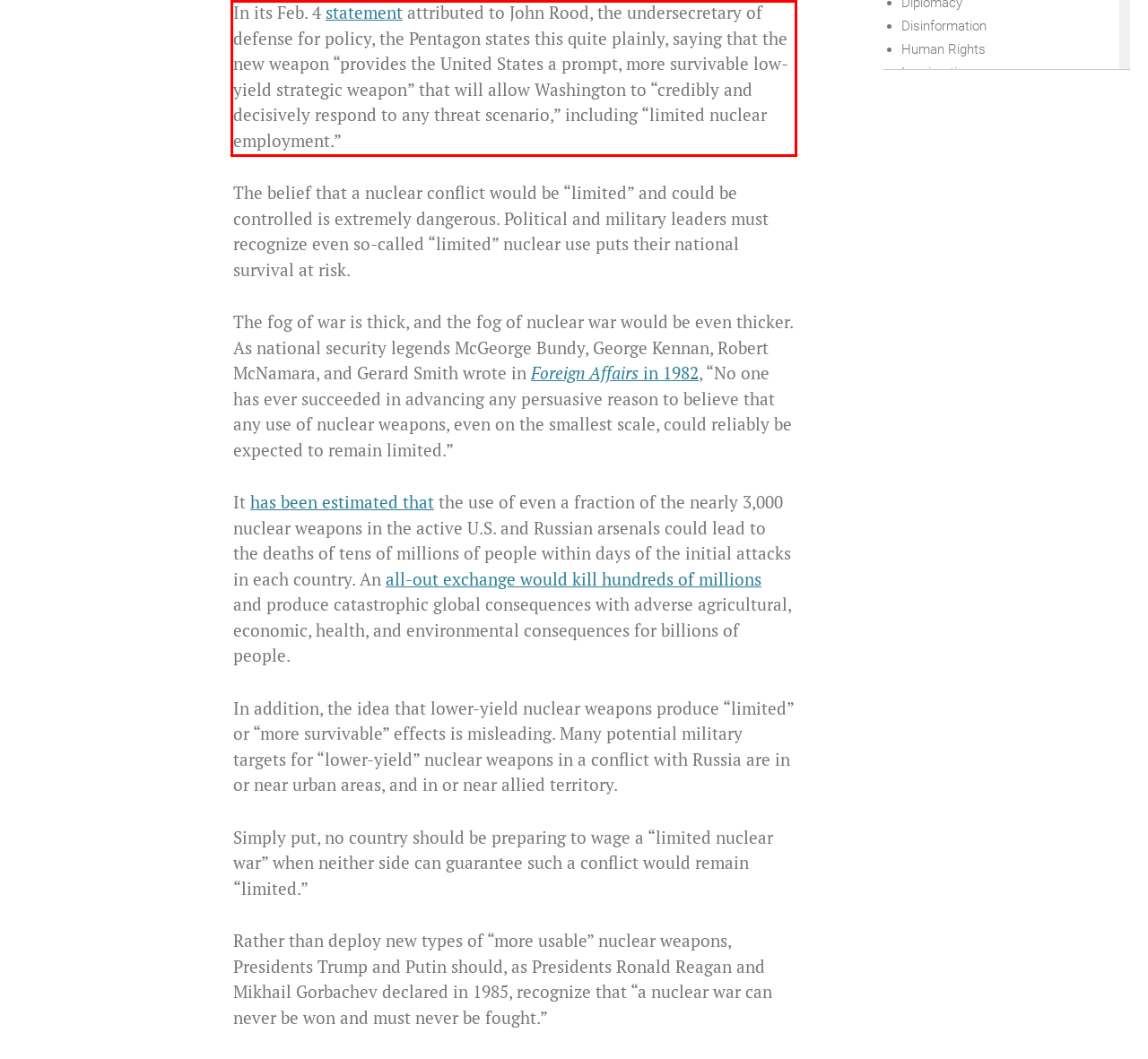You are provided with a screenshot of a webpage featuring a red rectangle bounding box. Extract the text content within this red bounding box using OCR.

In its Feb. 4 statement attributed to John Rood, the undersecretary of defense for policy, the Pentagon states this quite plainly, saying that the new weapon “provides the United States a prompt, more survivable low-yield strategic weapon” that will allow Washington to “credibly and decisively respond to any threat scenario,” including “limited nuclear employment.”